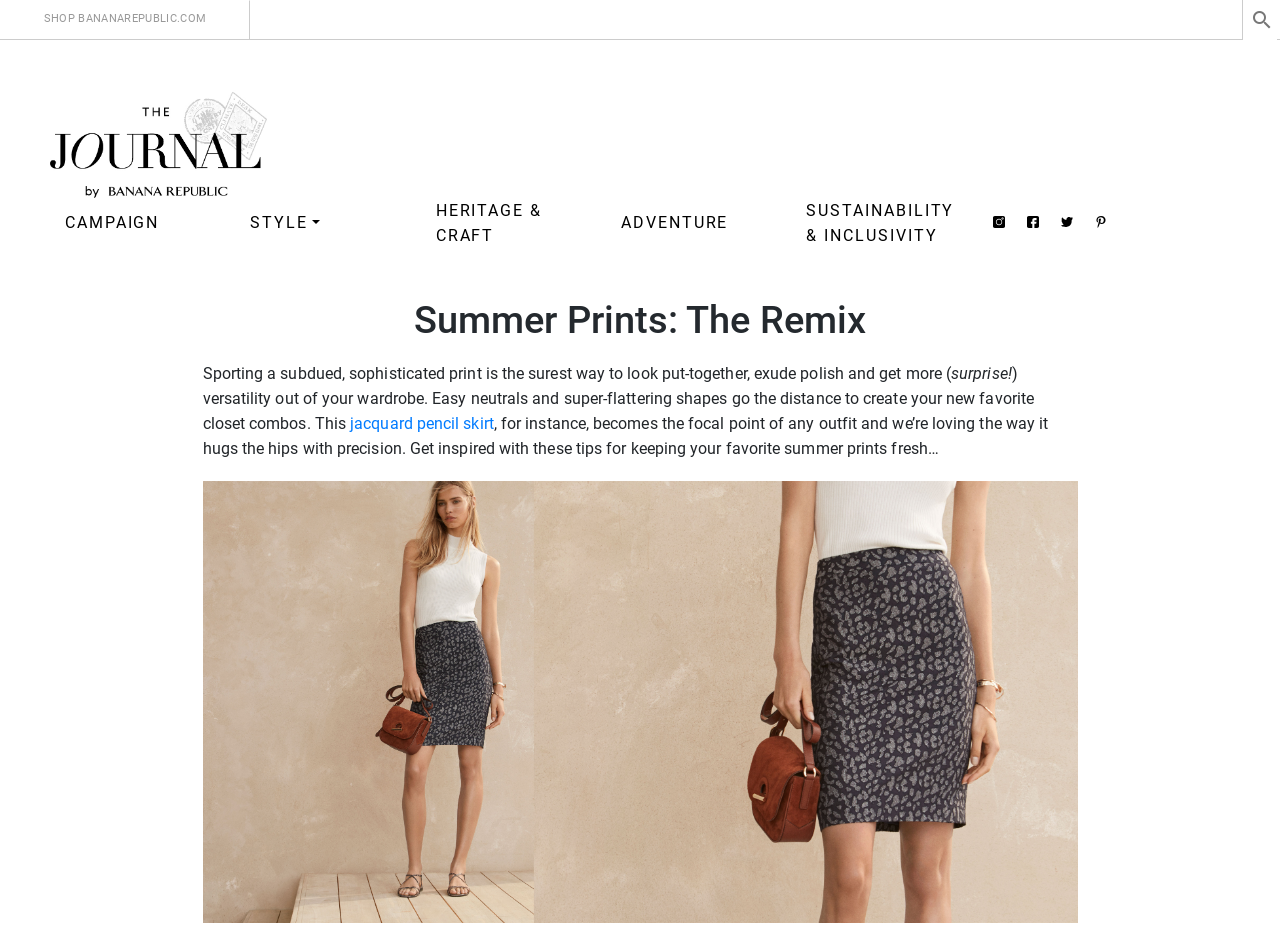Identify and provide the bounding box for the element described by: "parent_node: search name="s" placeholder="Search"".

[0.97, 0.0, 0.998, 0.042]